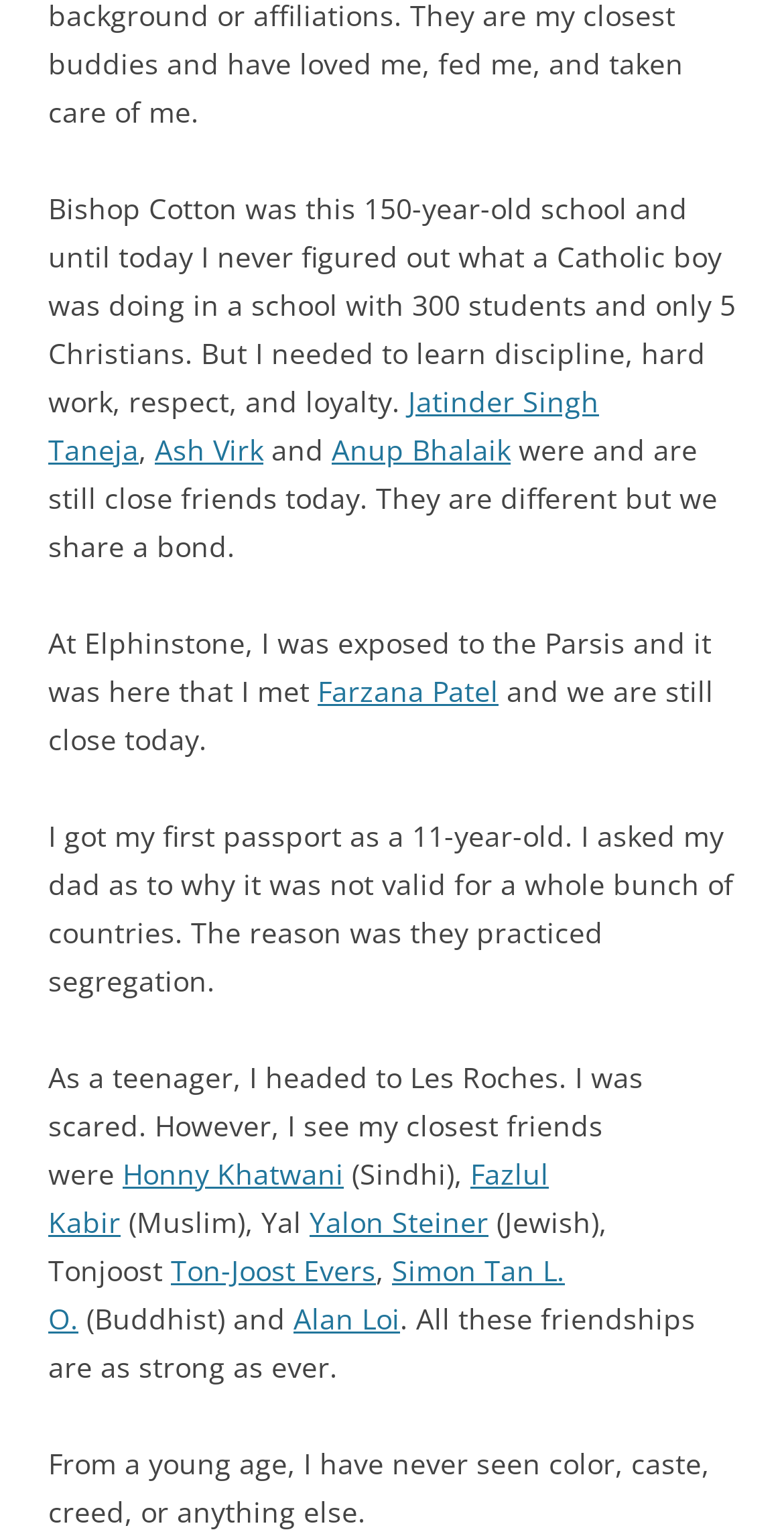Please identify the bounding box coordinates of the element on the webpage that should be clicked to follow this instruction: "Read more about Anup Bhalaik". The bounding box coordinates should be given as four float numbers between 0 and 1, formatted as [left, top, right, bottom].

[0.423, 0.28, 0.651, 0.305]